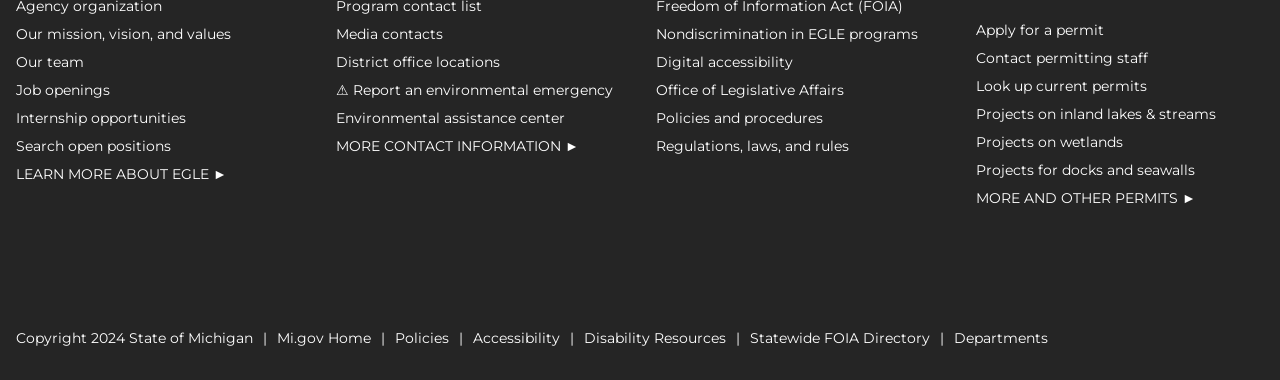Identify the bounding box coordinates of the clickable section necessary to follow the following instruction: "Report an environmental emergency". The coordinates should be presented as four float numbers from 0 to 1, i.e., [left, top, right, bottom].

[0.262, 0.211, 0.488, 0.263]